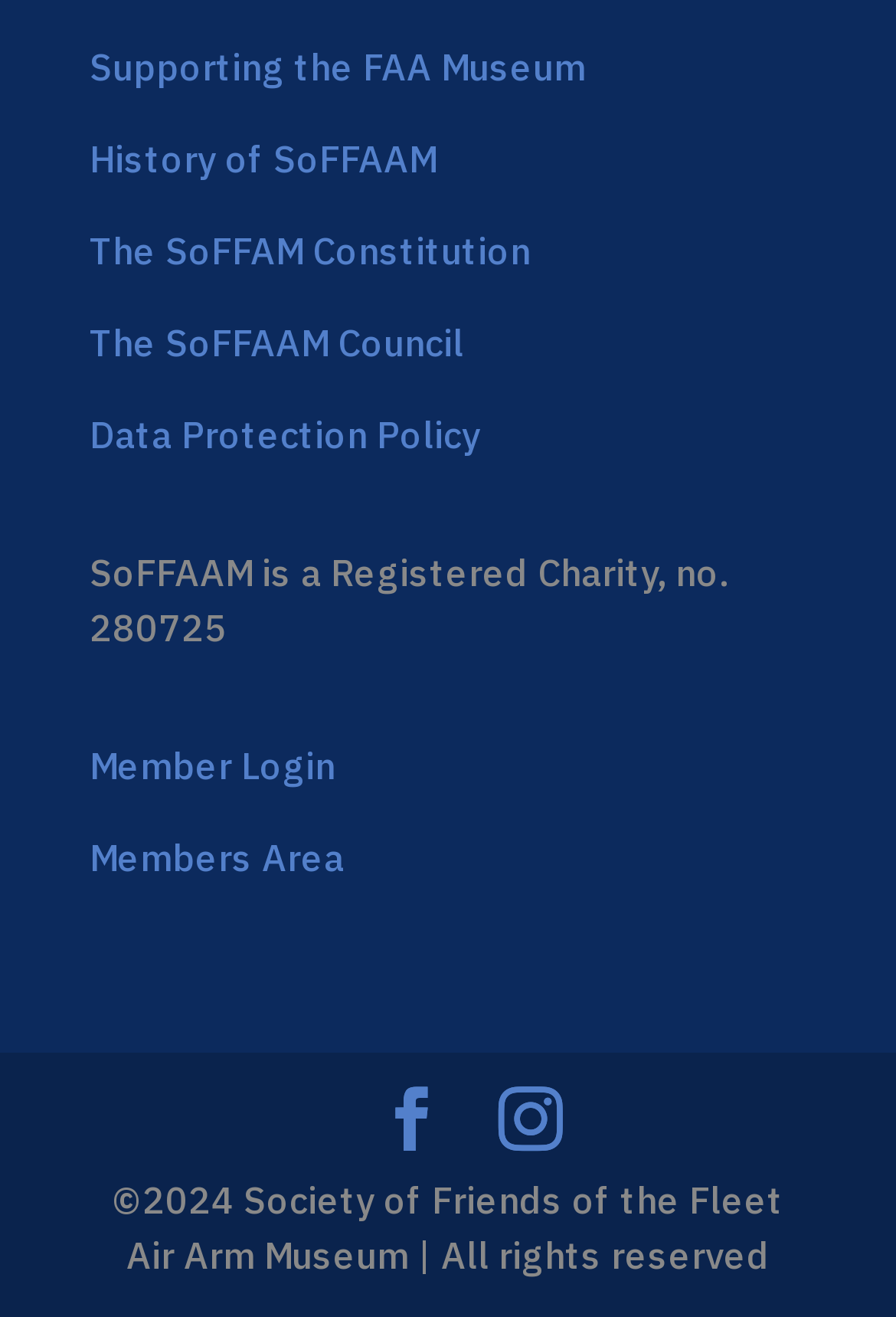Please identify the bounding box coordinates of the area that needs to be clicked to follow this instruction: "Login as a member".

[0.1, 0.563, 0.374, 0.598]